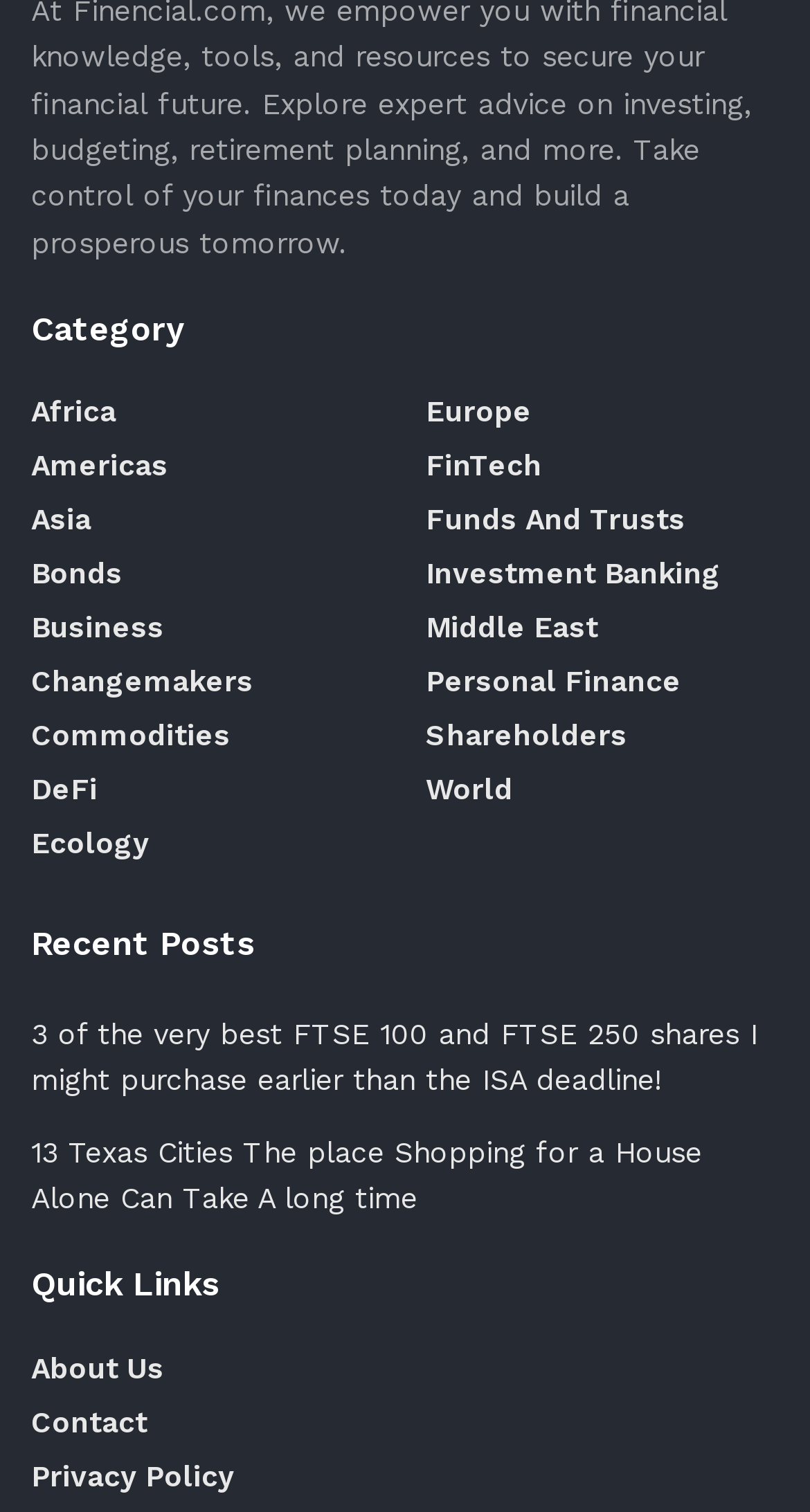What is the last category listed?
Based on the image content, provide your answer in one word or a short phrase.

World